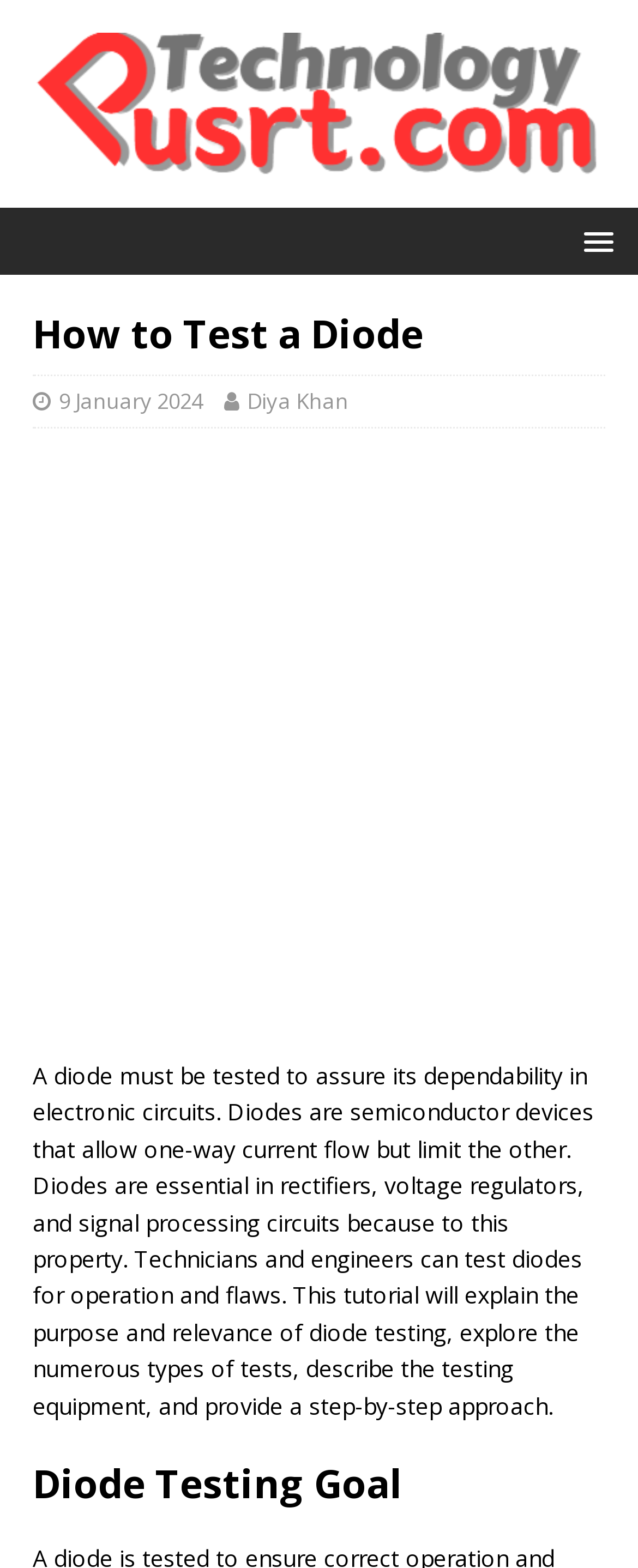Please provide the bounding box coordinates in the format (top-left x, top-left y, bottom-right x, bottom-right y). Remember, all values are floating point numbers between 0 and 1. What is the bounding box coordinate of the region described as: MBA News

None